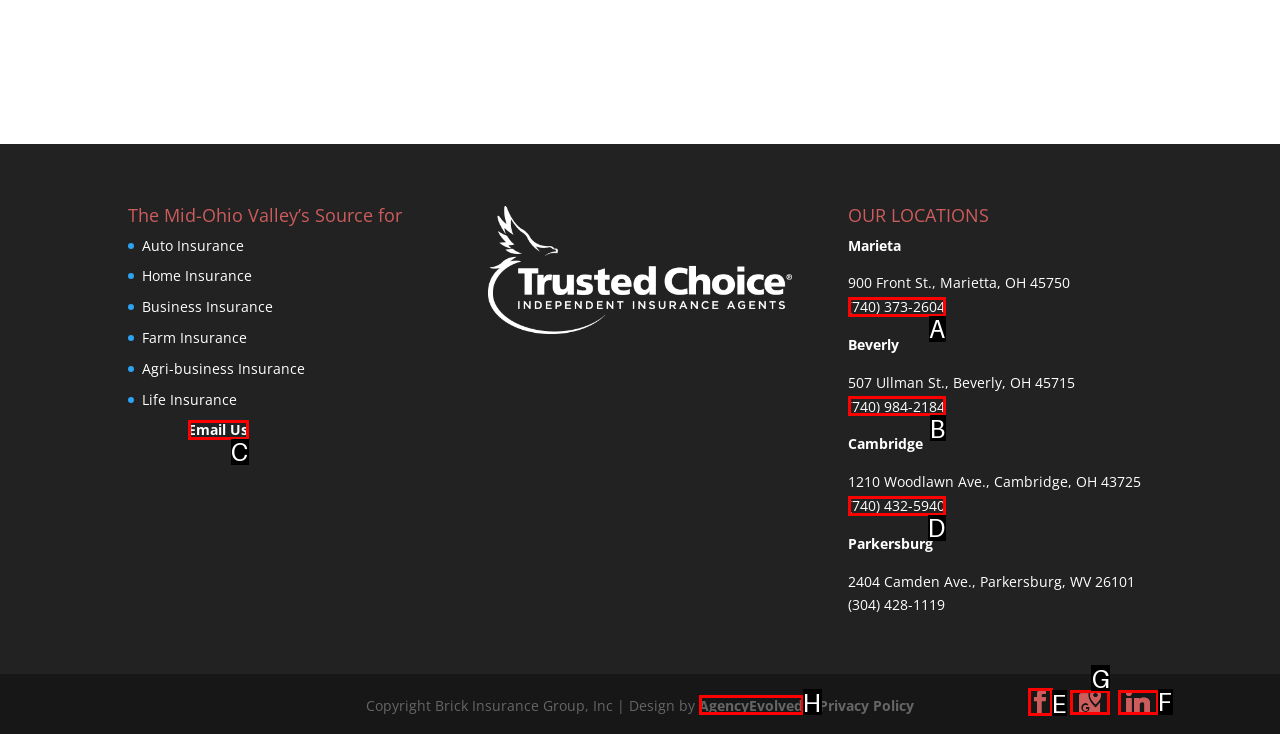Select the appropriate HTML element that needs to be clicked to execute the following task: Open Google Maps. Respond with the letter of the option.

G